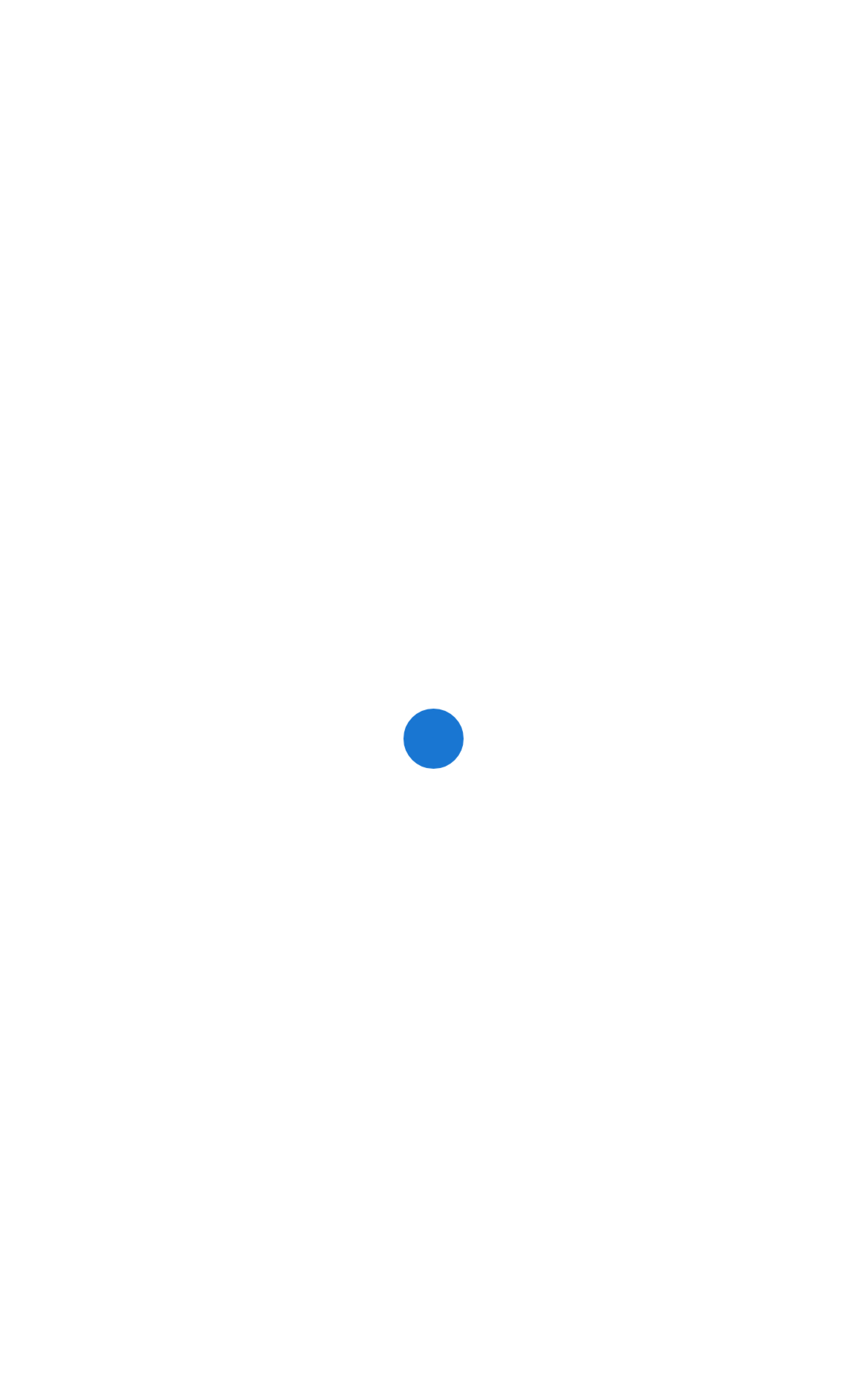Bounding box coordinates are specified in the format (top-left x, top-left y, bottom-right x, bottom-right y). All values are floating point numbers bounded between 0 and 1. Please provide the bounding box coordinate of the region this sentence describes: BOOK SHOWFLAT APPOINTMENT

[0.038, 0.243, 0.962, 0.314]